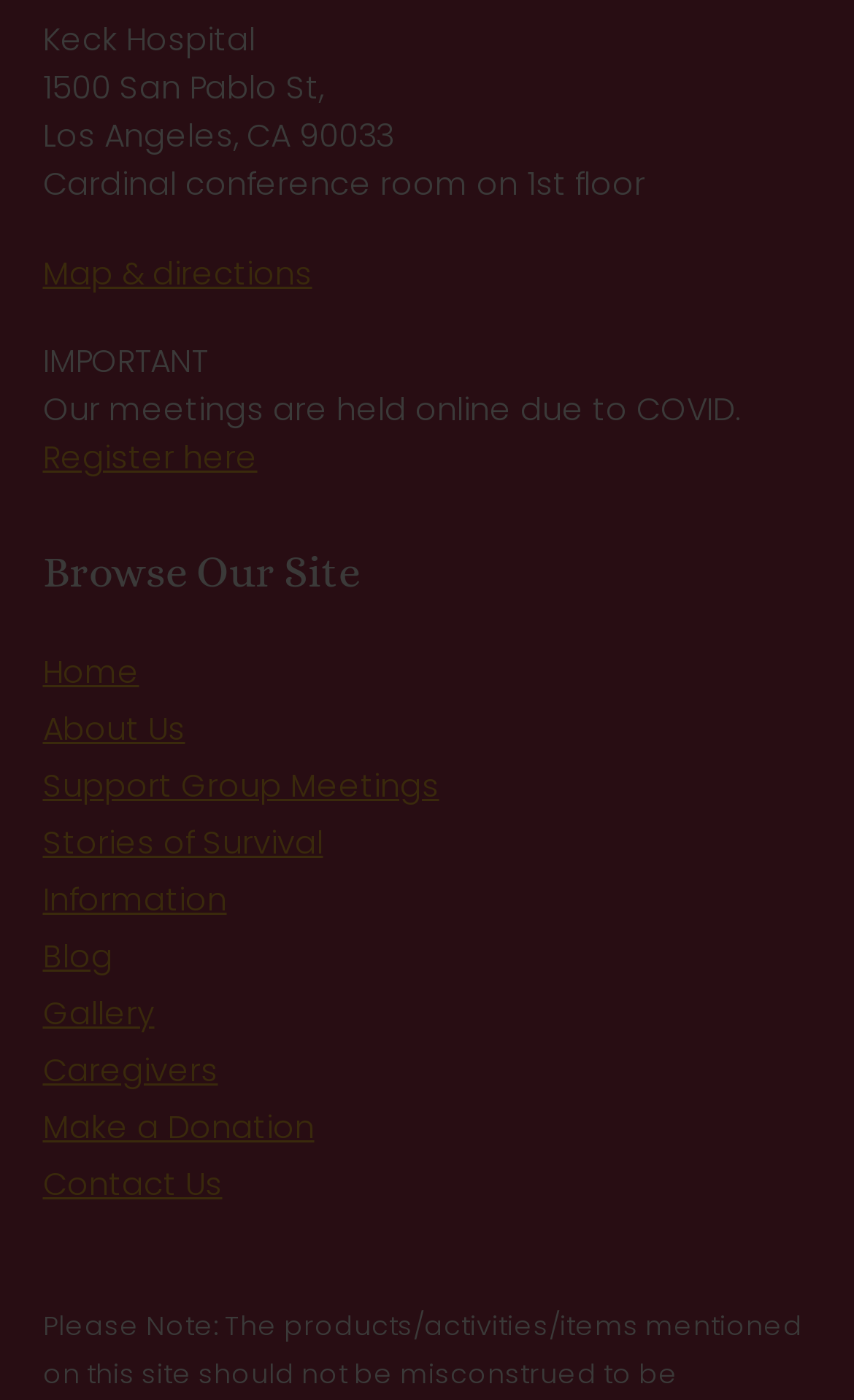Identify the bounding box coordinates for the region of the element that should be clicked to carry out the instruction: "Learn about support group meetings". The bounding box coordinates should be four float numbers between 0 and 1, i.e., [left, top, right, bottom].

[0.05, 0.545, 0.514, 0.576]